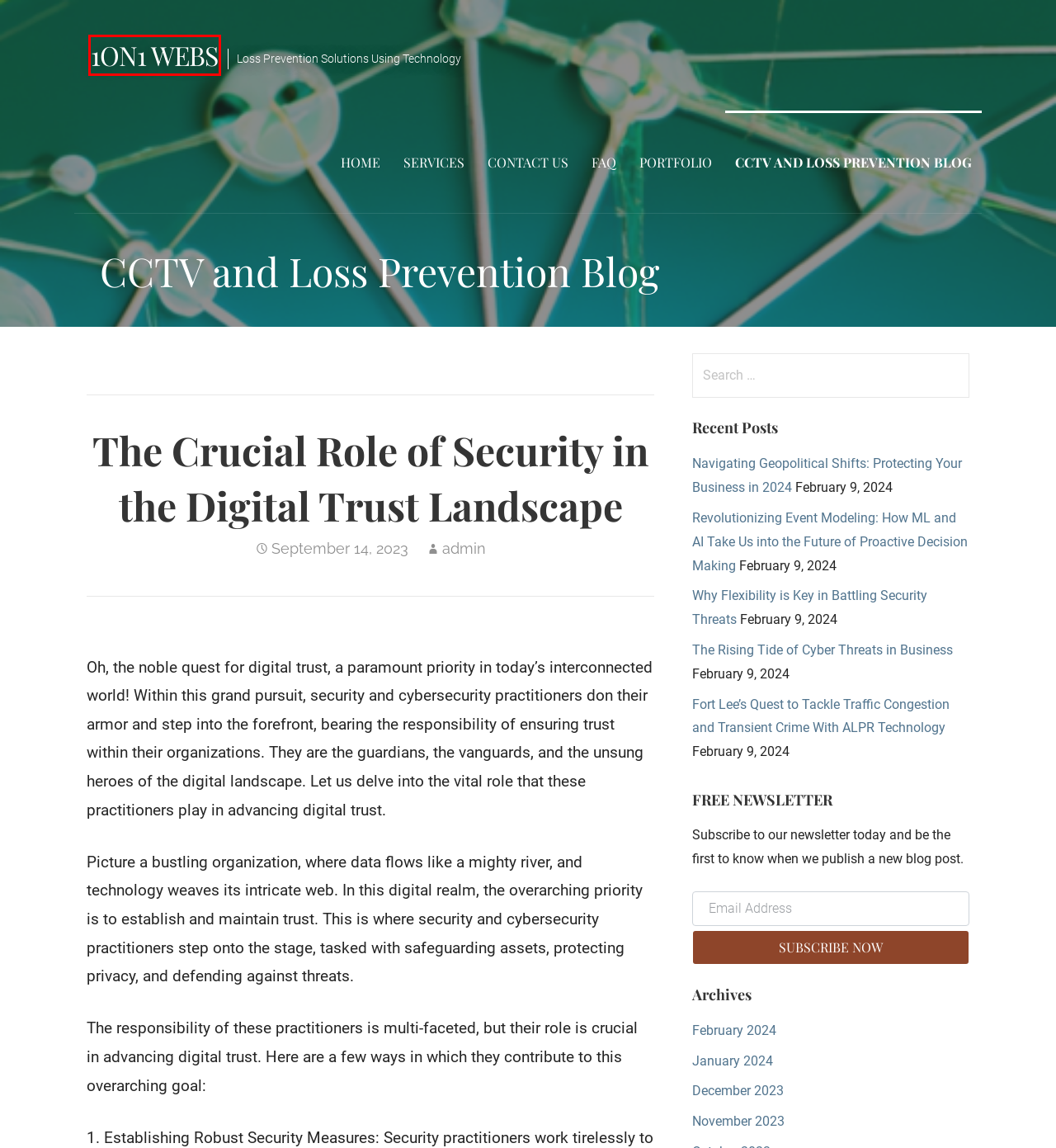You’re provided with a screenshot of a webpage that has a red bounding box around an element. Choose the best matching webpage description for the new page after clicking the element in the red box. The options are:
A. November 2023 – 1on1 Webs
B. Portfolio – 1on1 Webs
C. 1on1 Webs – Loss Prevention Solutions Using Technology
D. February 2024 – 1on1 Webs
E. December 2023 – 1on1 Webs
F. admin – 1on1 Webs
G. Frequently Asked Questions (FAQ) – 1on1 Webs
H. January 2024 – 1on1 Webs

C